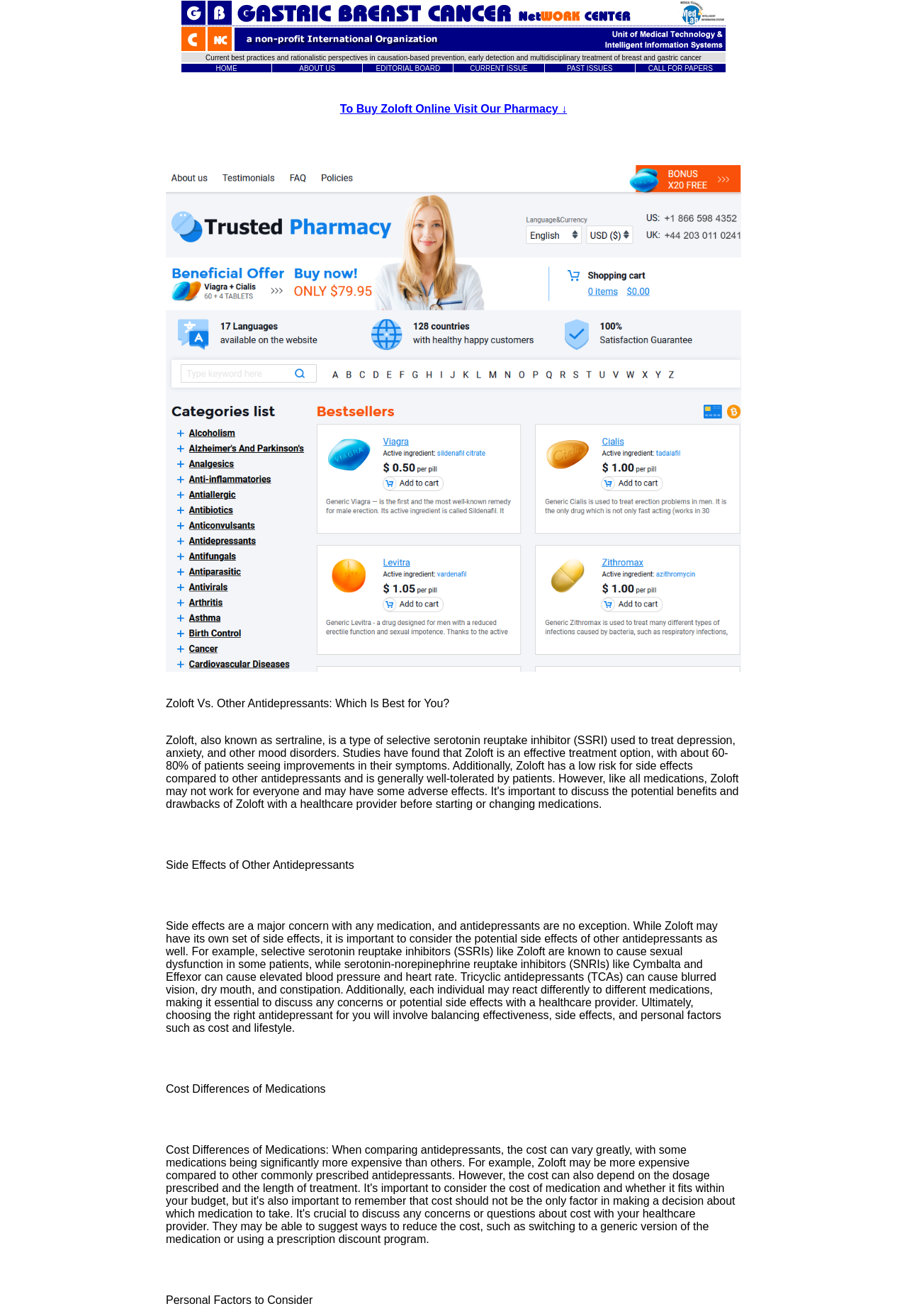Please provide a brief answer to the question using only one word or phrase: 
What is a potential side effect of SSRIs like Zoloft?

Sexual dysfunction